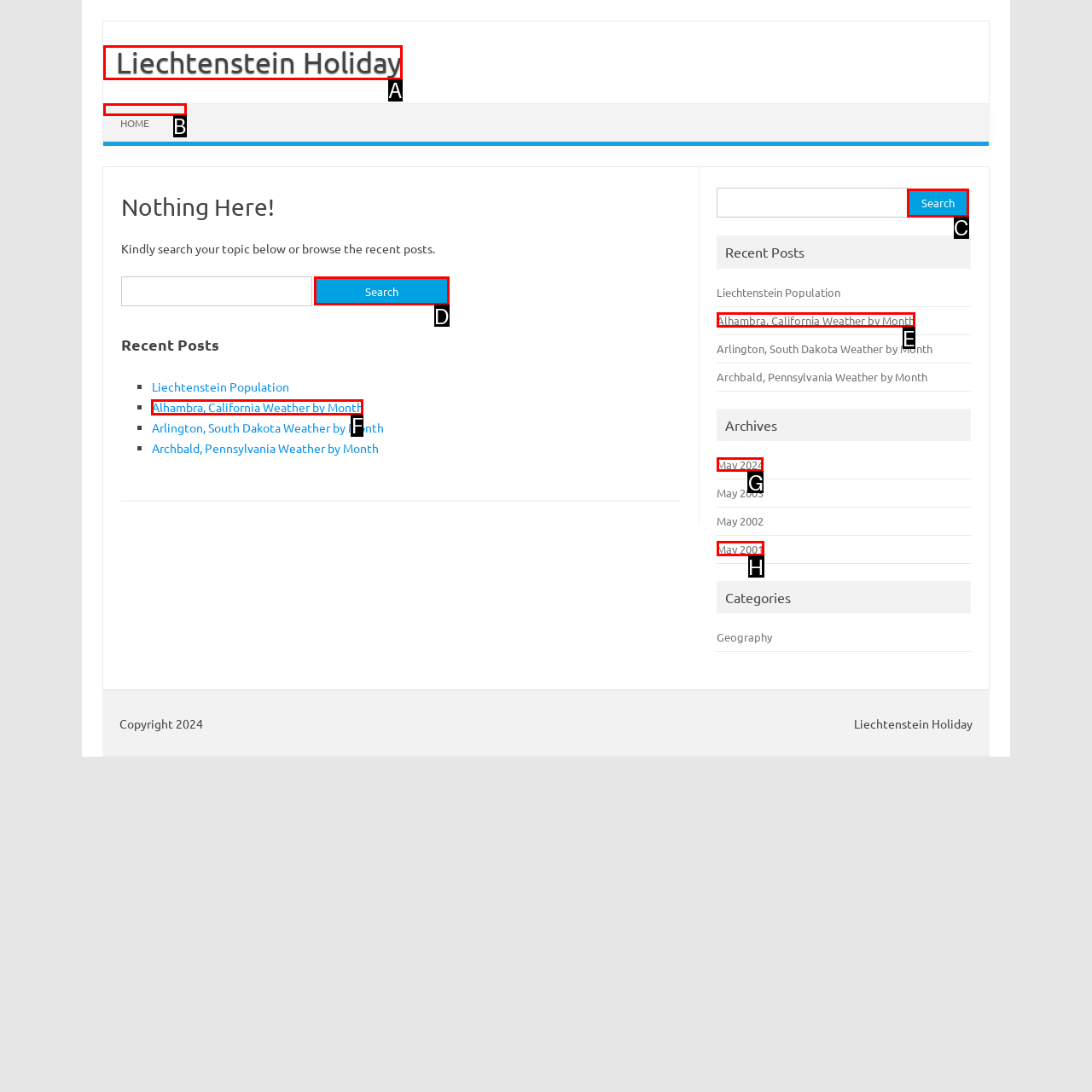For the instruction: View the archives for May 2024, which HTML element should be clicked?
Respond with the letter of the appropriate option from the choices given.

G